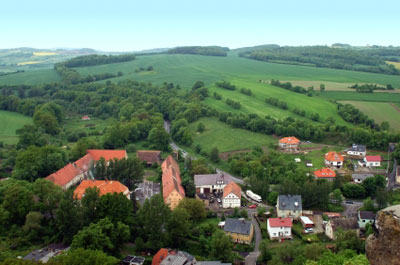Offer an in-depth caption that covers the entire scene depicted in the image.

This picturesque image captures a scenic view of a quaint European village set against a lush, green landscape. The photograph showcases a variety of buildings, including a prominent structure with a red-tiled roof, nestled among trees and rolling hills. The vibrant greenery of the fields stretches into the background, complemented by patches of trees that enhance the natural beauty of the area. Small houses with varied roof colors, including orange and gray, dot the landscape, creating a charming village atmosphere. This serene depiction reflects the peaceful and idyllic lifestyle often associated with rural Europe, making it a perfect visual representation of local life in this region.